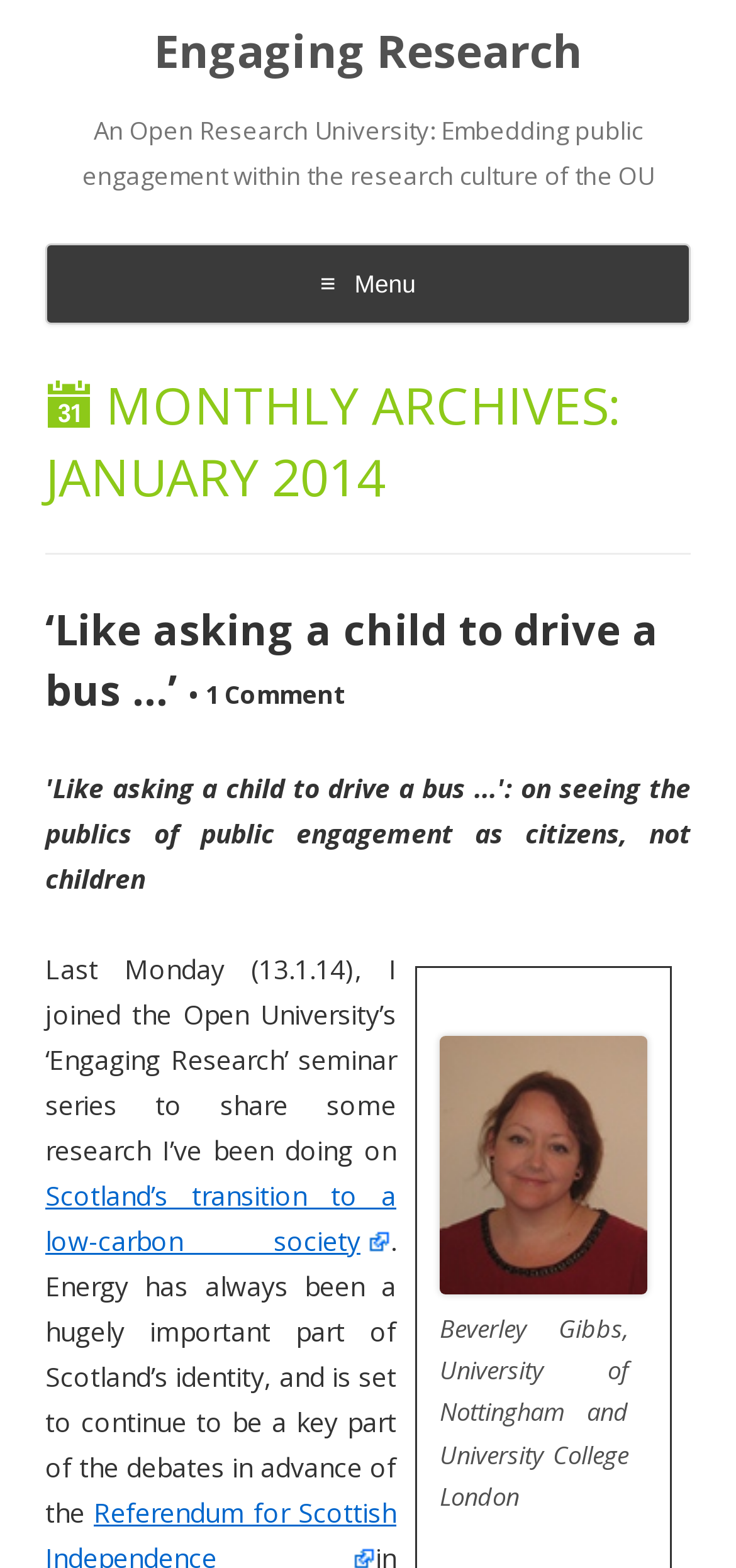Show the bounding box coordinates for the HTML element described as: "Engaging Research".

[0.209, 0.014, 0.791, 0.052]